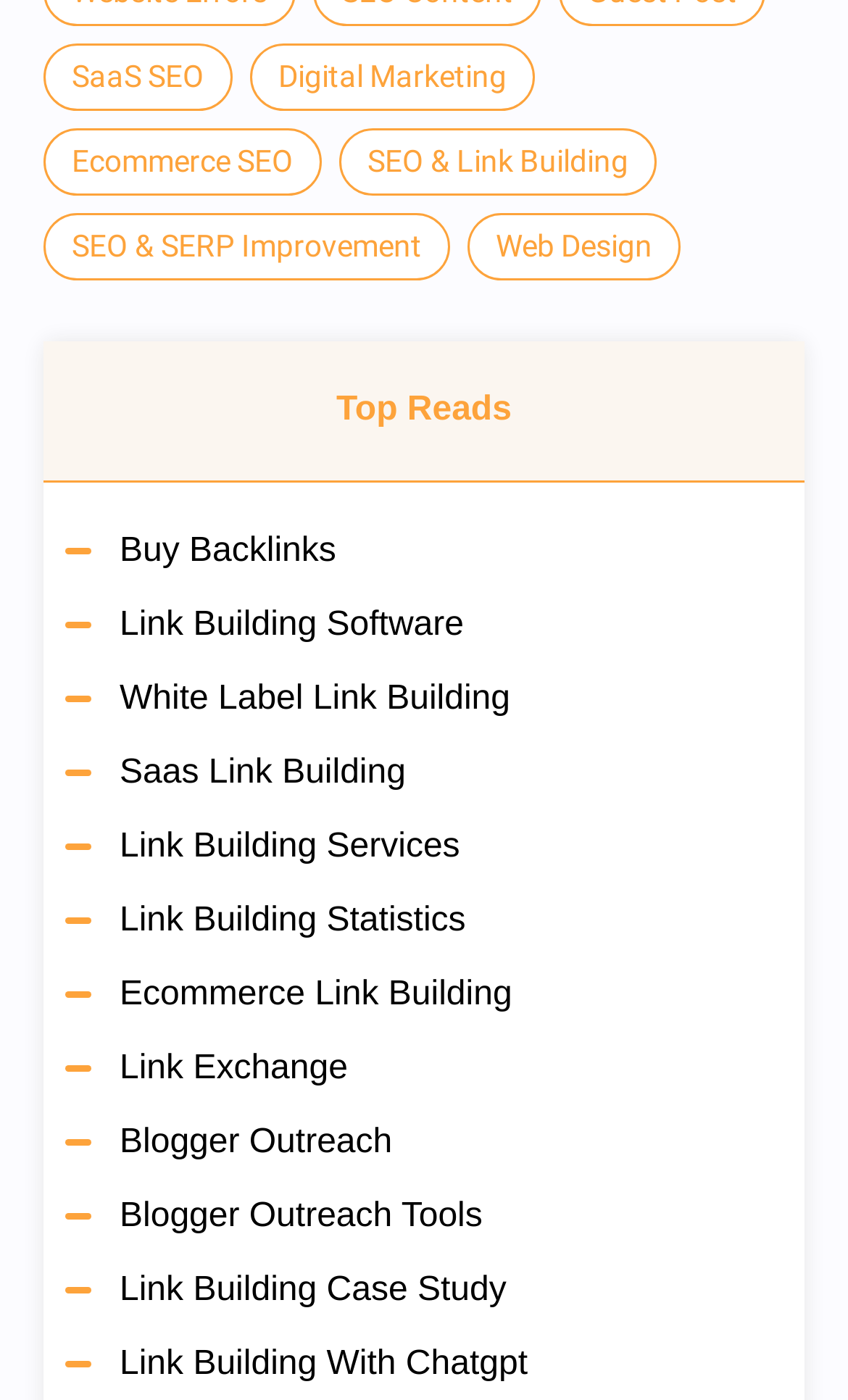Find and provide the bounding box coordinates for the UI element described here: "Atari". The coordinates should be given as four float numbers between 0 and 1: [left, top, right, bottom].

None